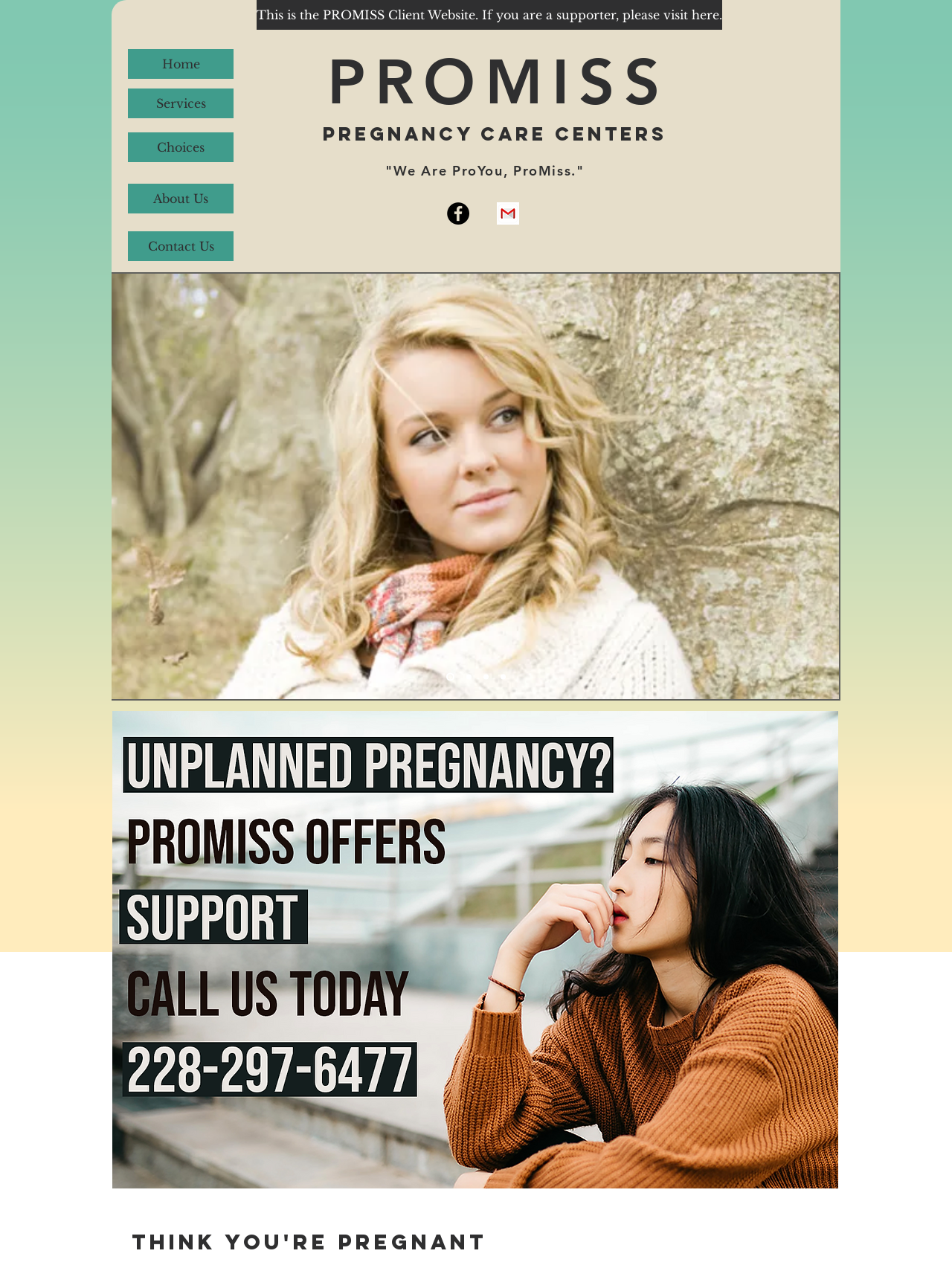How many slides are available in the slideshow?
Answer the question with a detailed and thorough explanation.

I counted the number of links in the Slides navigation, which are Slide 1, Slide 2, Slide 3, and Slide 4, so there are 4 slides available in the slideshow.